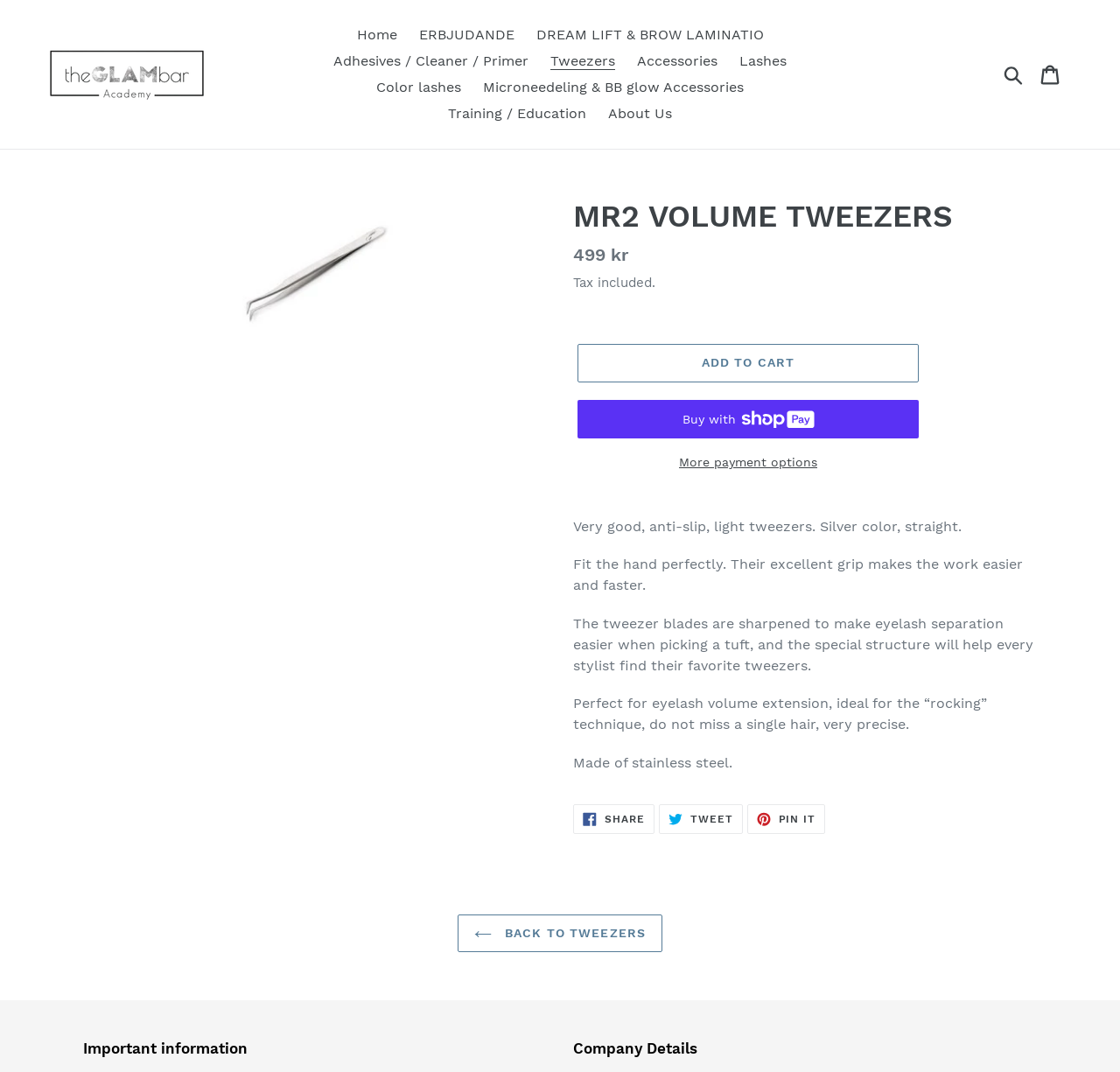Using a single word or phrase, answer the following question: 
How much does the product cost?

499 kr